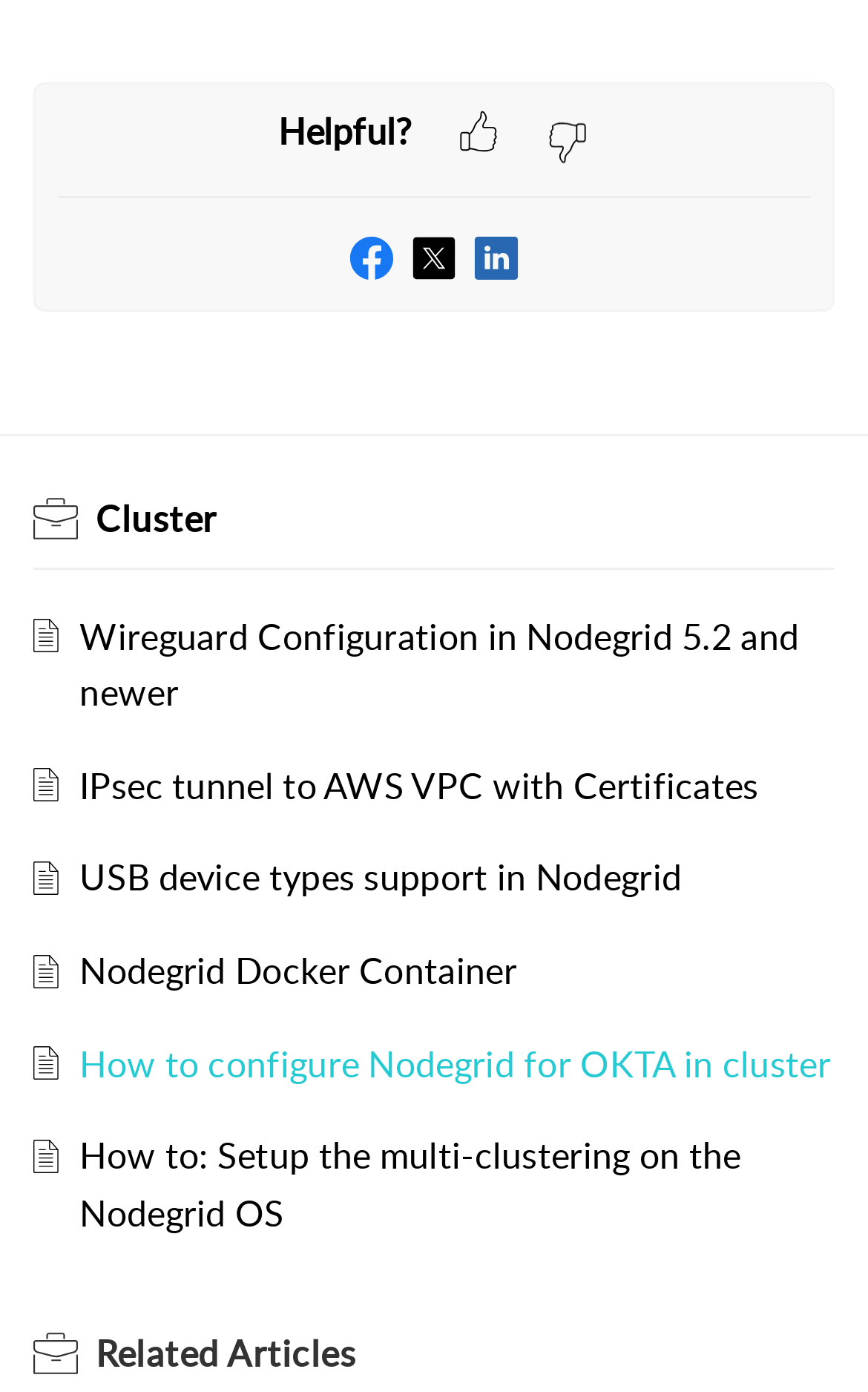Could you indicate the bounding box coordinates of the region to click in order to complete this instruction: "Read about Cluster".

[0.11, 0.355, 0.25, 0.39]